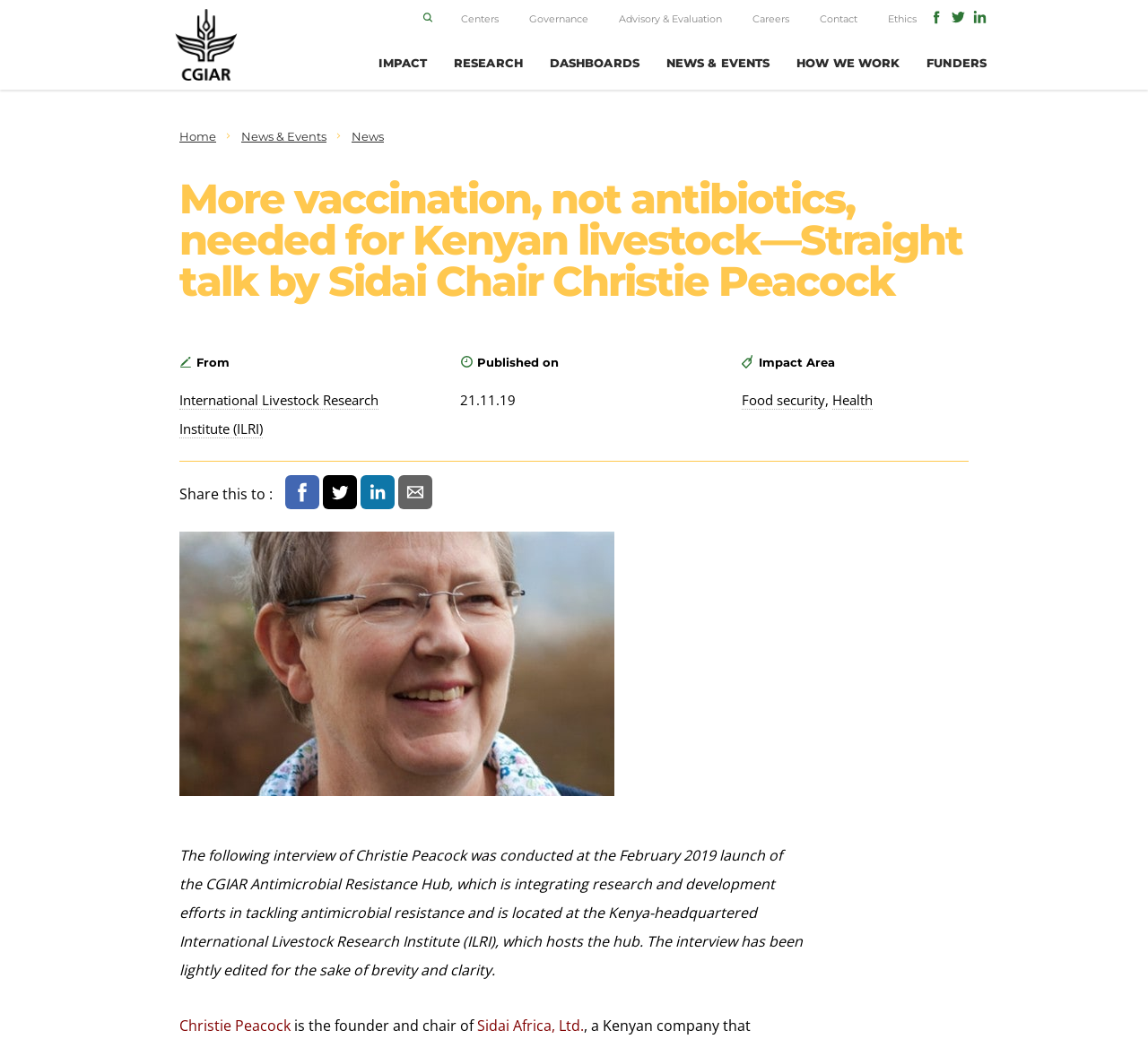Identify the bounding box coordinates of the clickable section necessary to follow the following instruction: "Go to IMPACT page". The coordinates should be presented as four float numbers from 0 to 1, i.e., [left, top, right, bottom].

[0.33, 0.035, 0.372, 0.086]